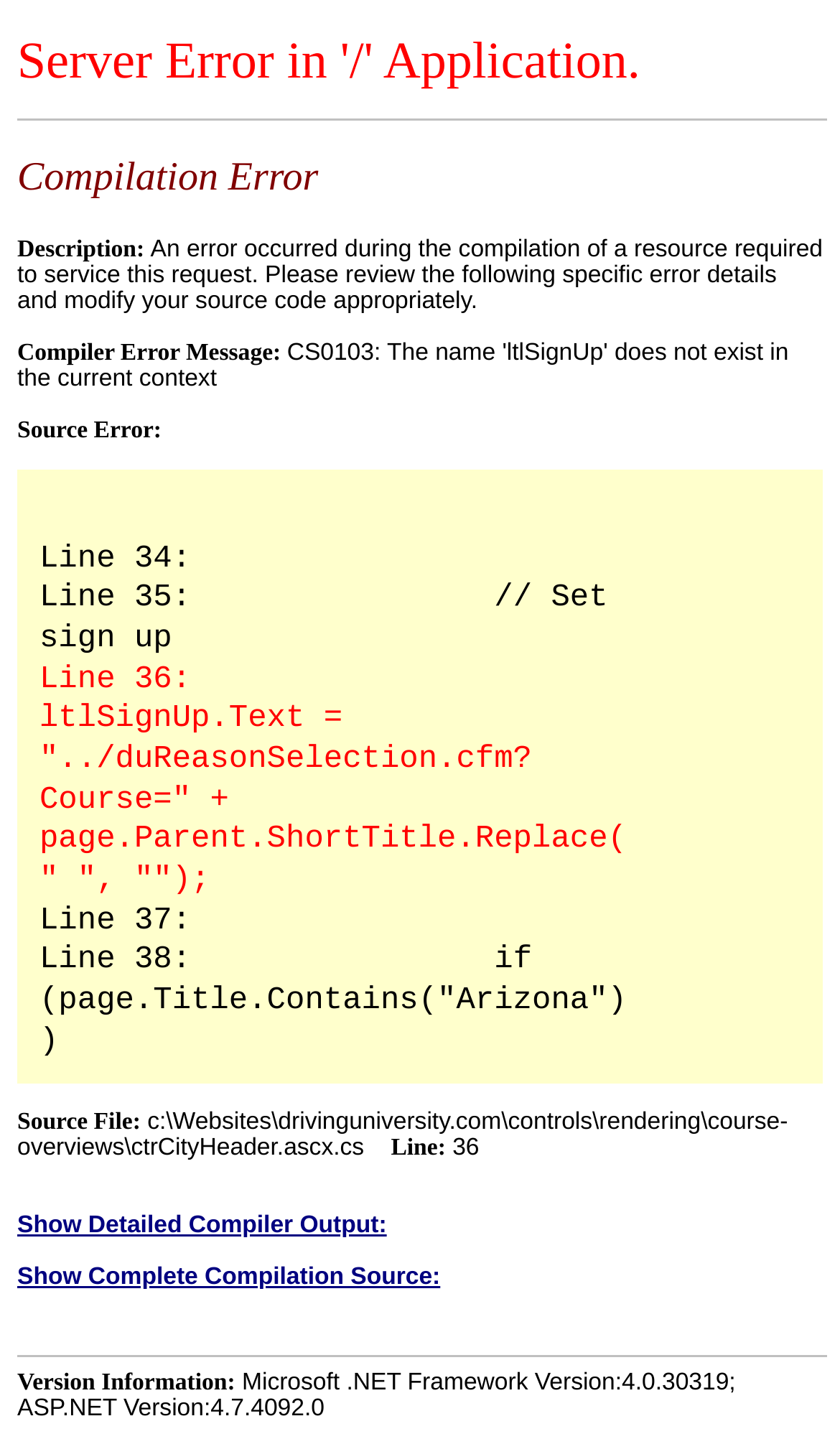Answer this question using a single word or a brief phrase:
What is the source file of the error?

ctrCityHeader.ascx.cs